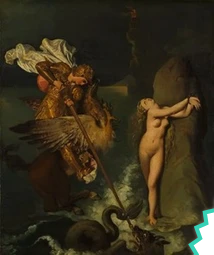What is the male figure associated with? Please answer the question using a single word or phrase based on the image.

the sea